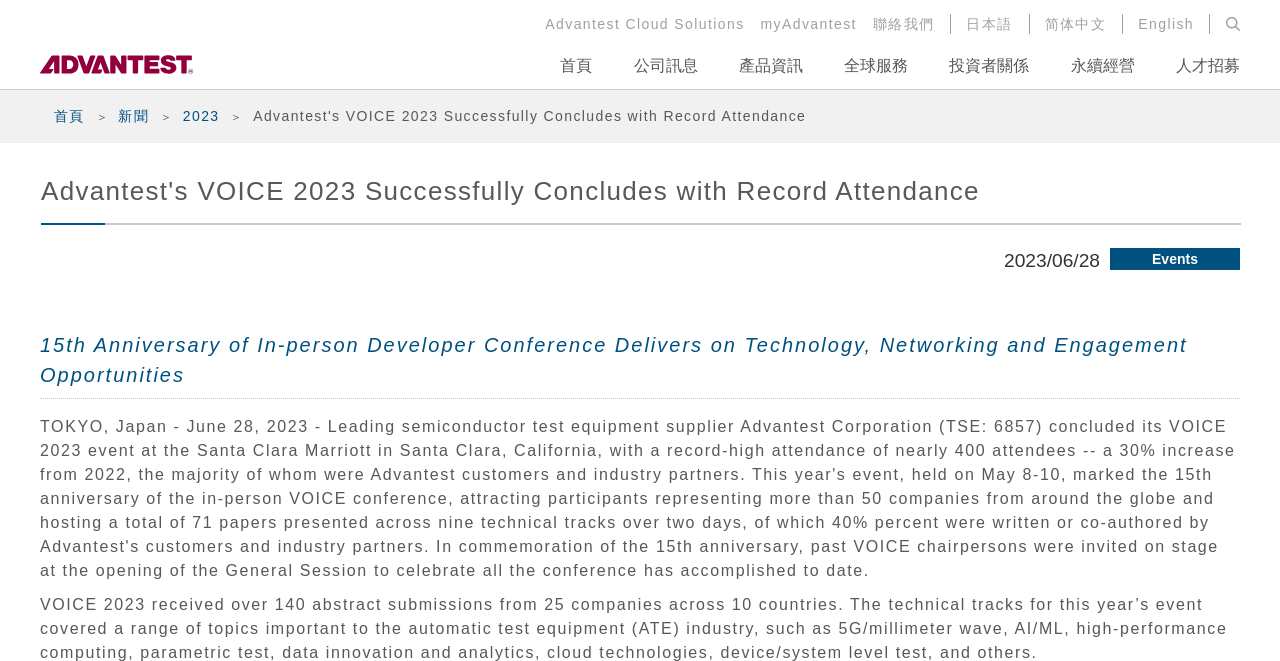Identify the bounding box coordinates of the region I need to click to complete this instruction: "Read news in 2023".

[0.143, 0.163, 0.172, 0.188]